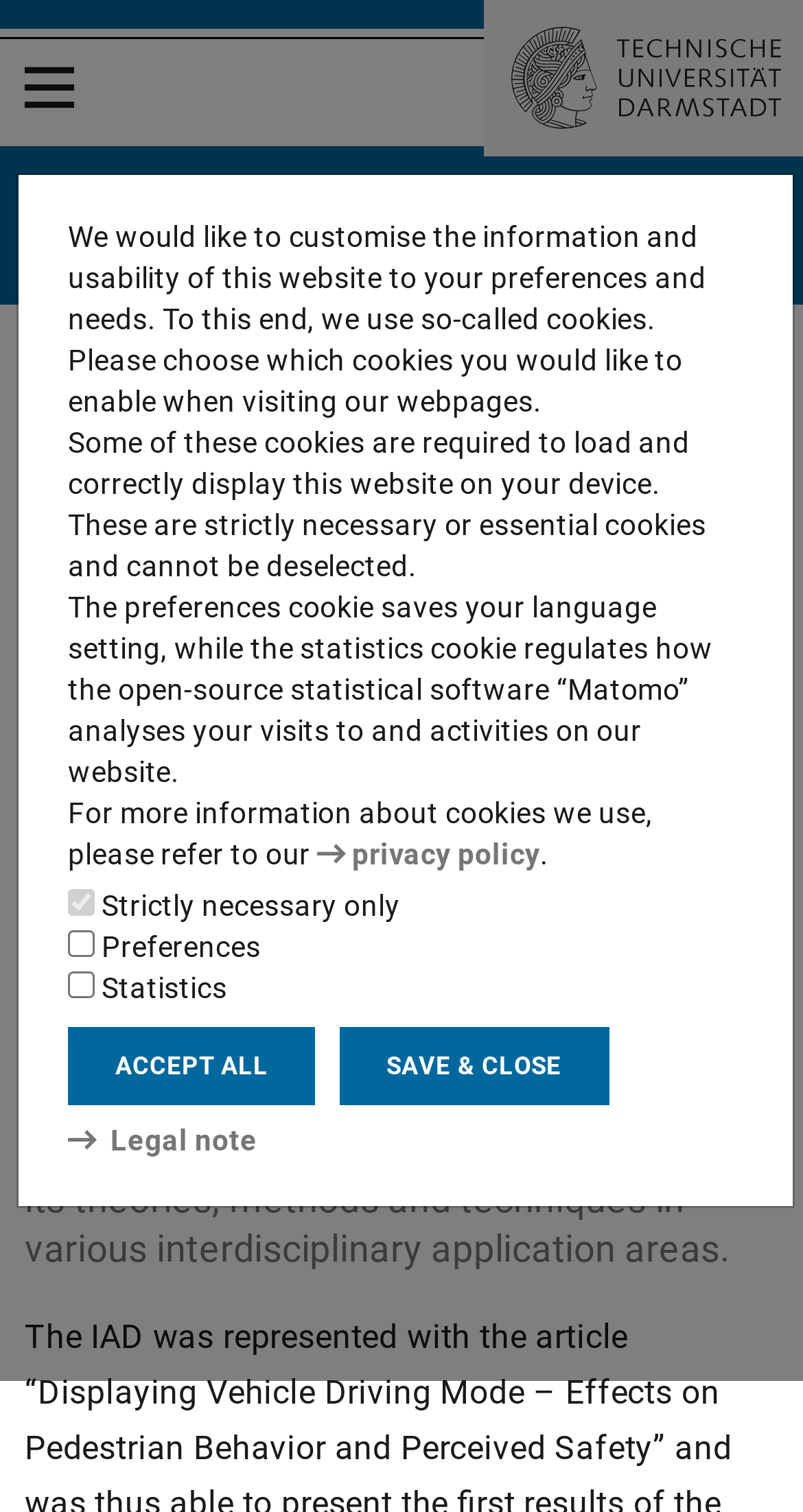What is the language setting saved by the preferences cookie?
Refer to the image and answer the question using a single word or phrase.

Language setting